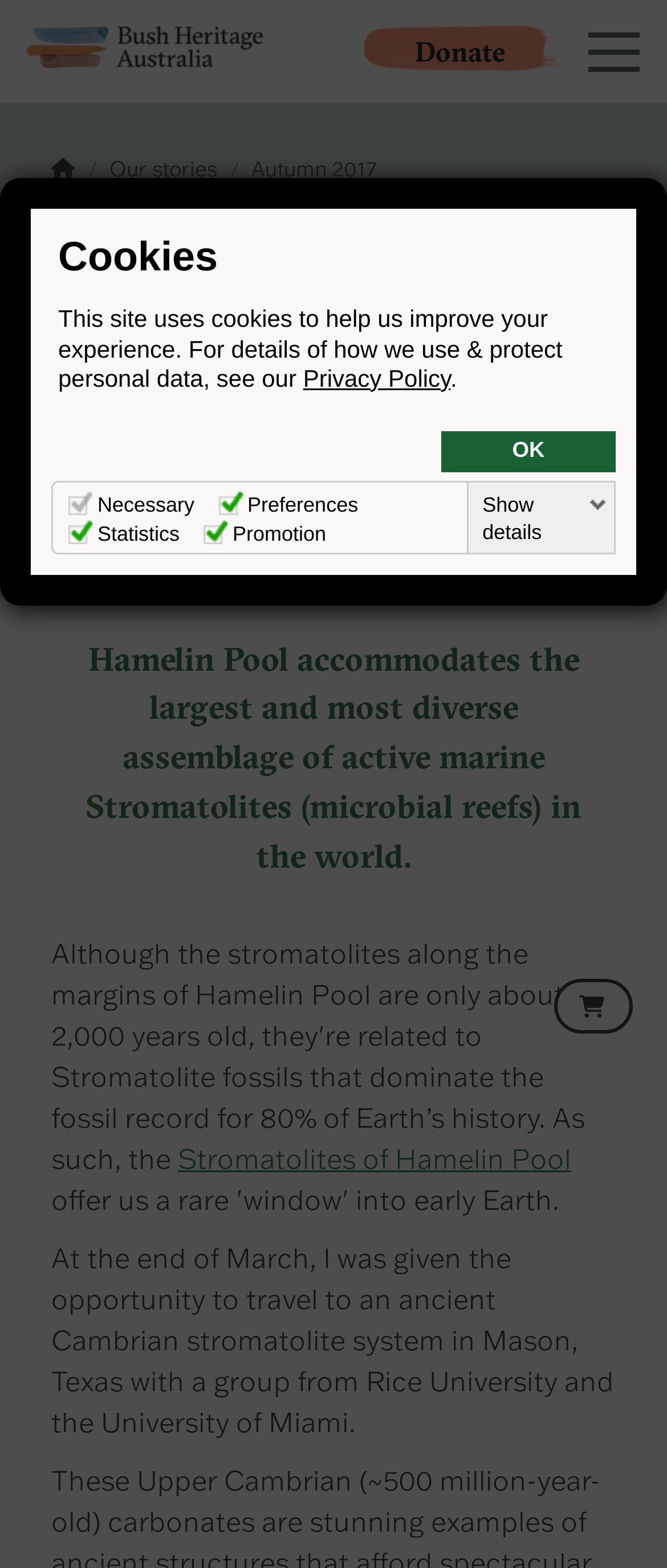Determine the bounding box coordinates for the area you should click to complete the following instruction: "Learn about 'Conservation science'".

[0.0, 0.328, 1.0, 0.393]